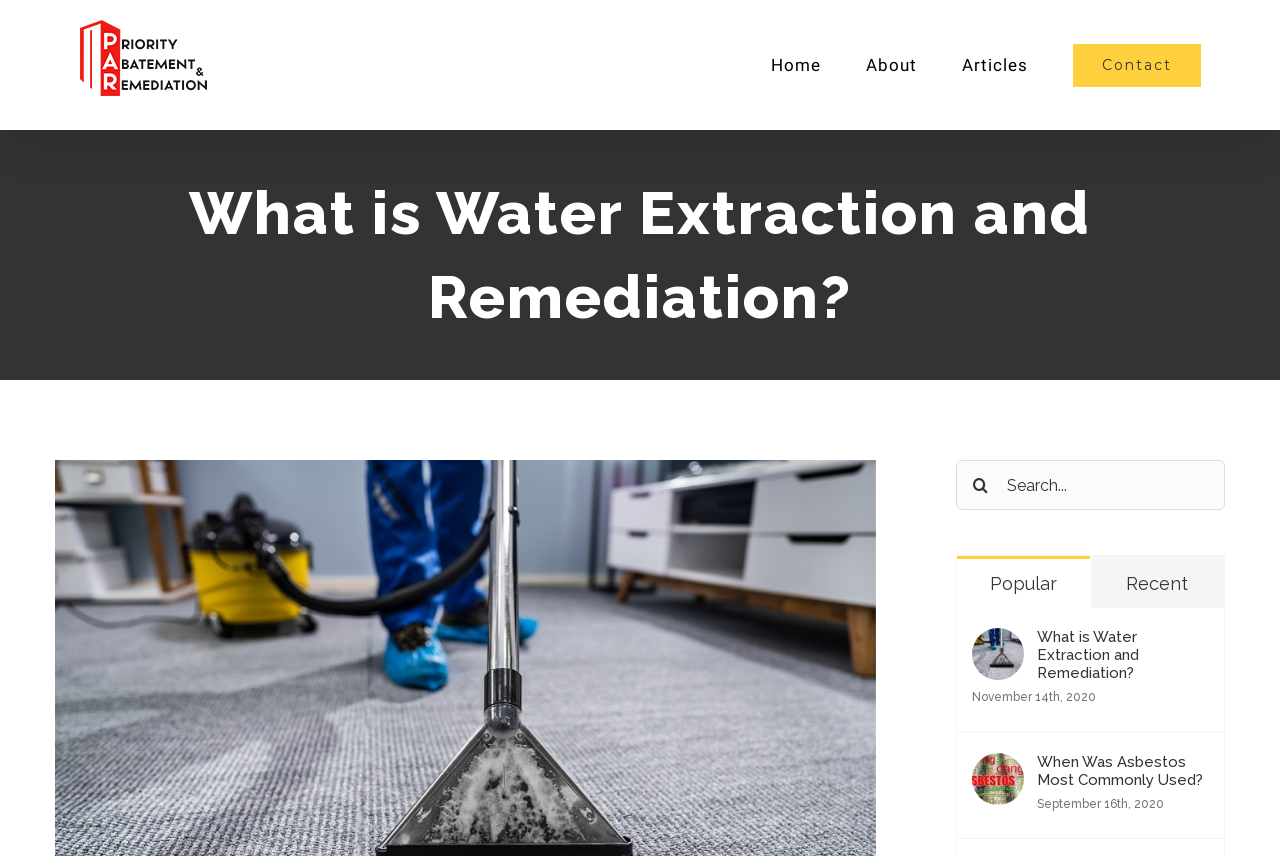Offer a comprehensive description of the webpage’s content and structure.

This webpage is about water extraction and remediation, with a focus on the issues that come with flooding in a house, such as rotting wood and mold growth. 

At the top left corner, there is a logo of "Priority Abatement and Remediation" with a link to the homepage. To the right of the logo, there is a main menu navigation bar with links to "Home", "About", "Articles", and "Contact". 

Below the navigation bar, there is a large heading that reads "What is Water Extraction and Remediation?" which spans almost the entire width of the page. 

Below the heading, there is a search bar on the right side, accompanied by a button with a magnifying glass icon. To the left of the search bar, there is a static text "View Larger Image". 

Further down, there are two links, "Popular" and "Recent", placed side by side. Below these links, there are three article previews, each with a link to the full article, an image, and a date. The first article preview is about water extraction and remediation, the second is about when asbestos was most commonly used, and the third is also about when asbestos was most commonly used. The images are placed to the left of the article titles, and the dates are placed below the images.